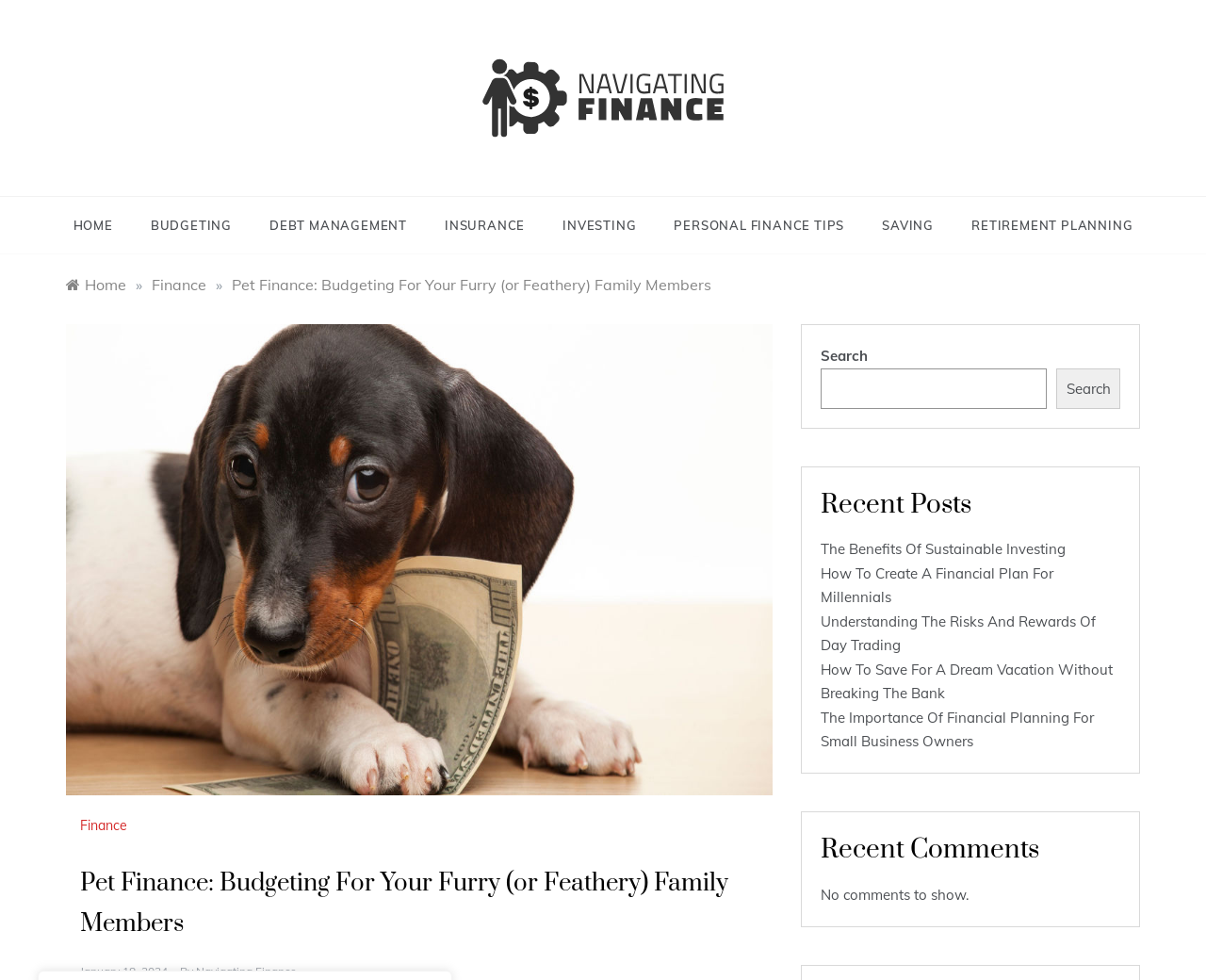Identify the bounding box coordinates for the region to click in order to carry out this instruction: "Navigate to home page". Provide the coordinates using four float numbers between 0 and 1, formatted as [left, top, right, bottom].

[0.061, 0.201, 0.109, 0.259]